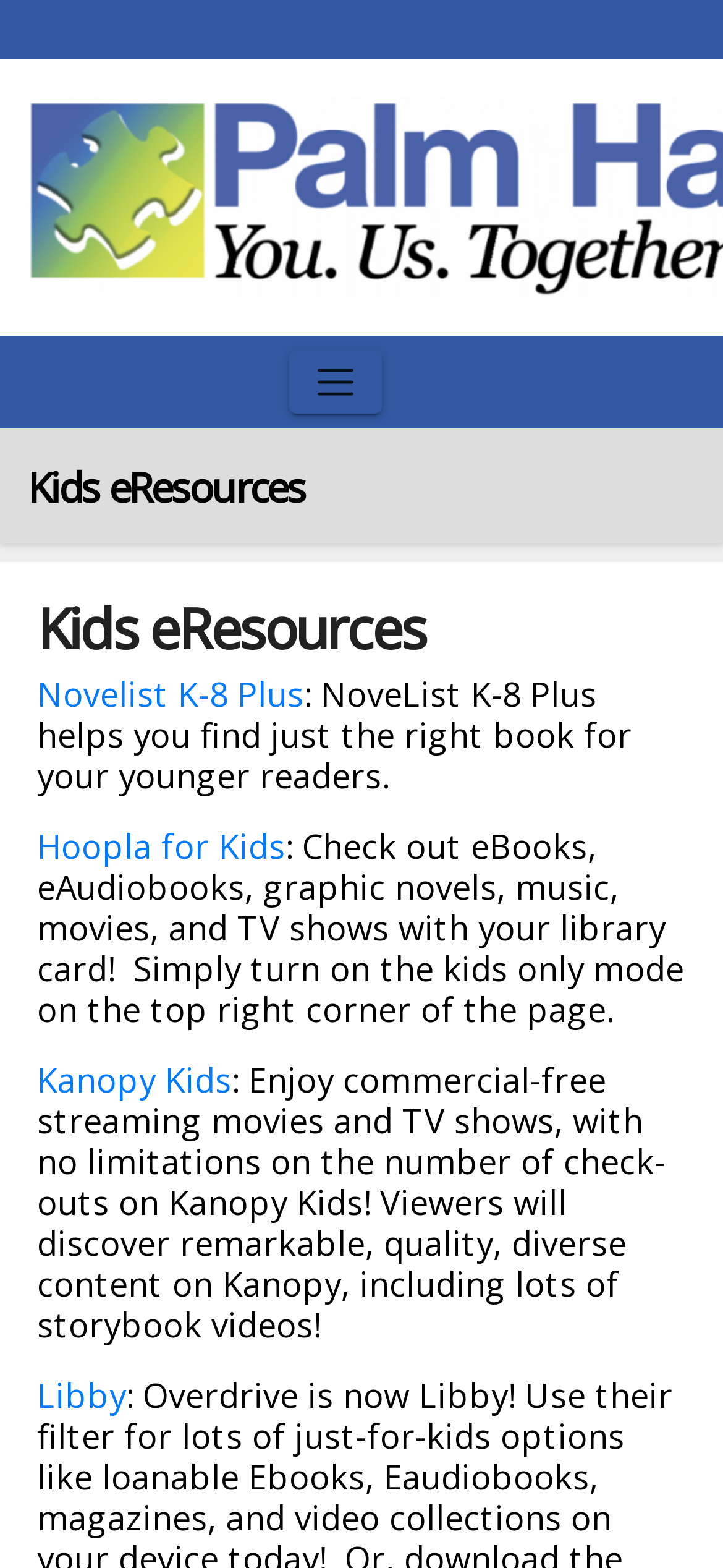Please reply with a single word or brief phrase to the question: 
What is the benefit of using Kanopy Kids?

No limitations on check-outs